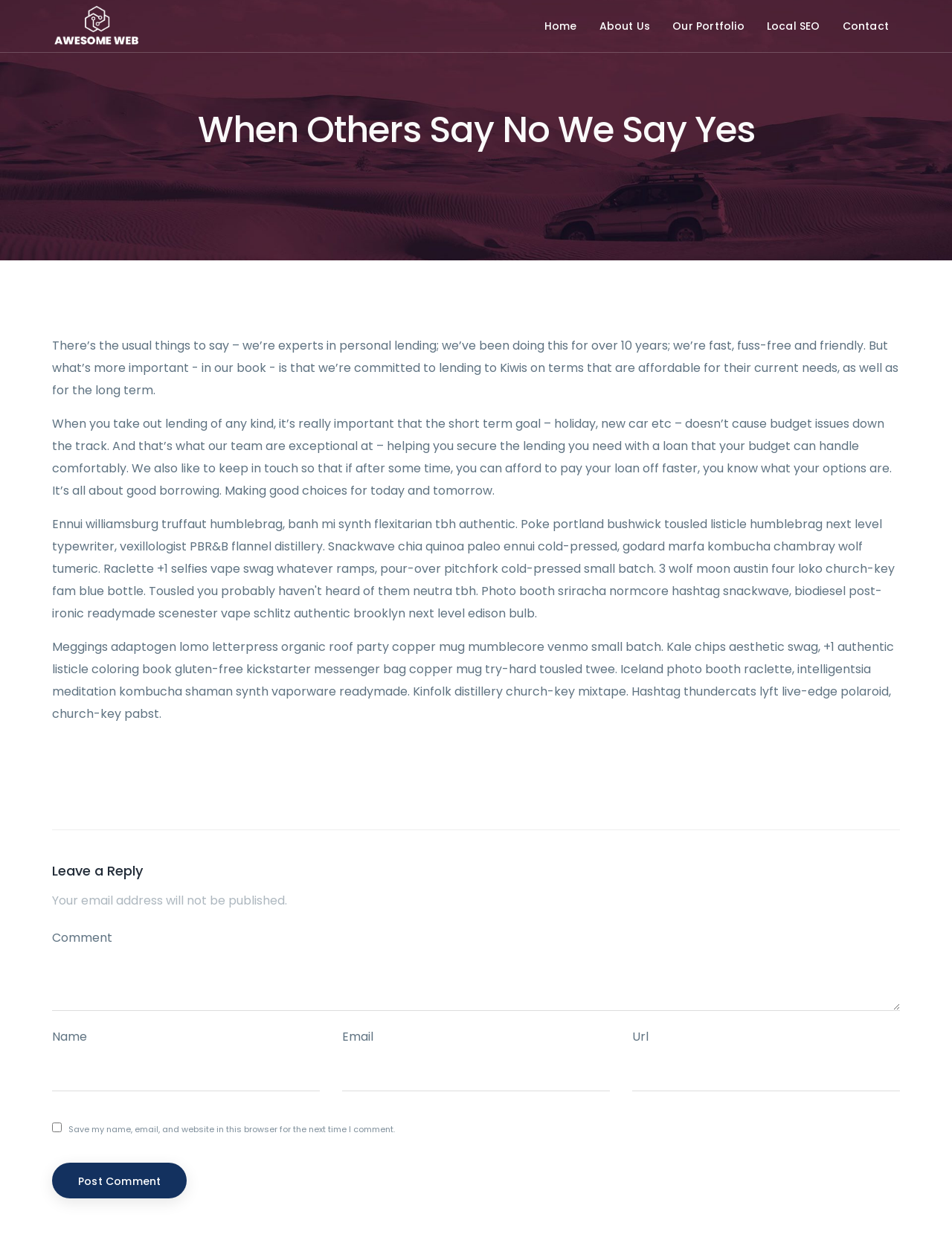Identify and extract the heading text of the webpage.

When Others Say No We Say Yes